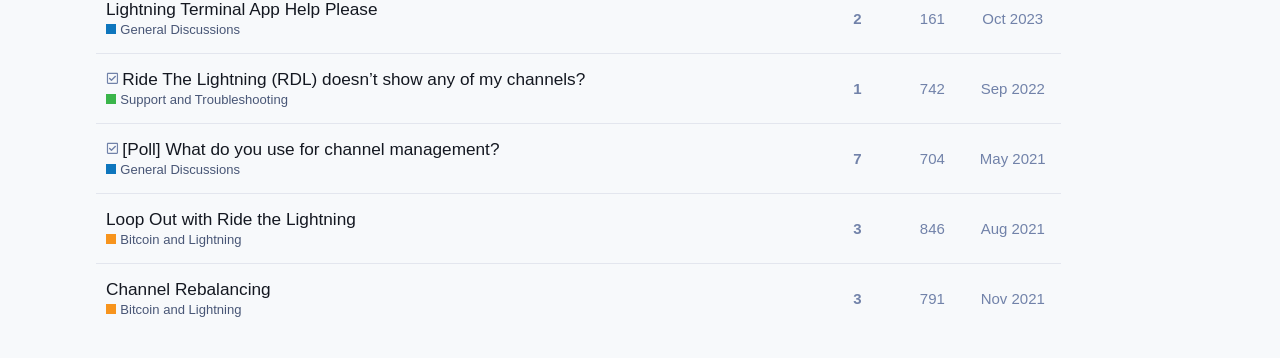Provide a one-word or brief phrase answer to the question:
In which month was the topic 'Channel Rebalancing' posted?

Nov 2021